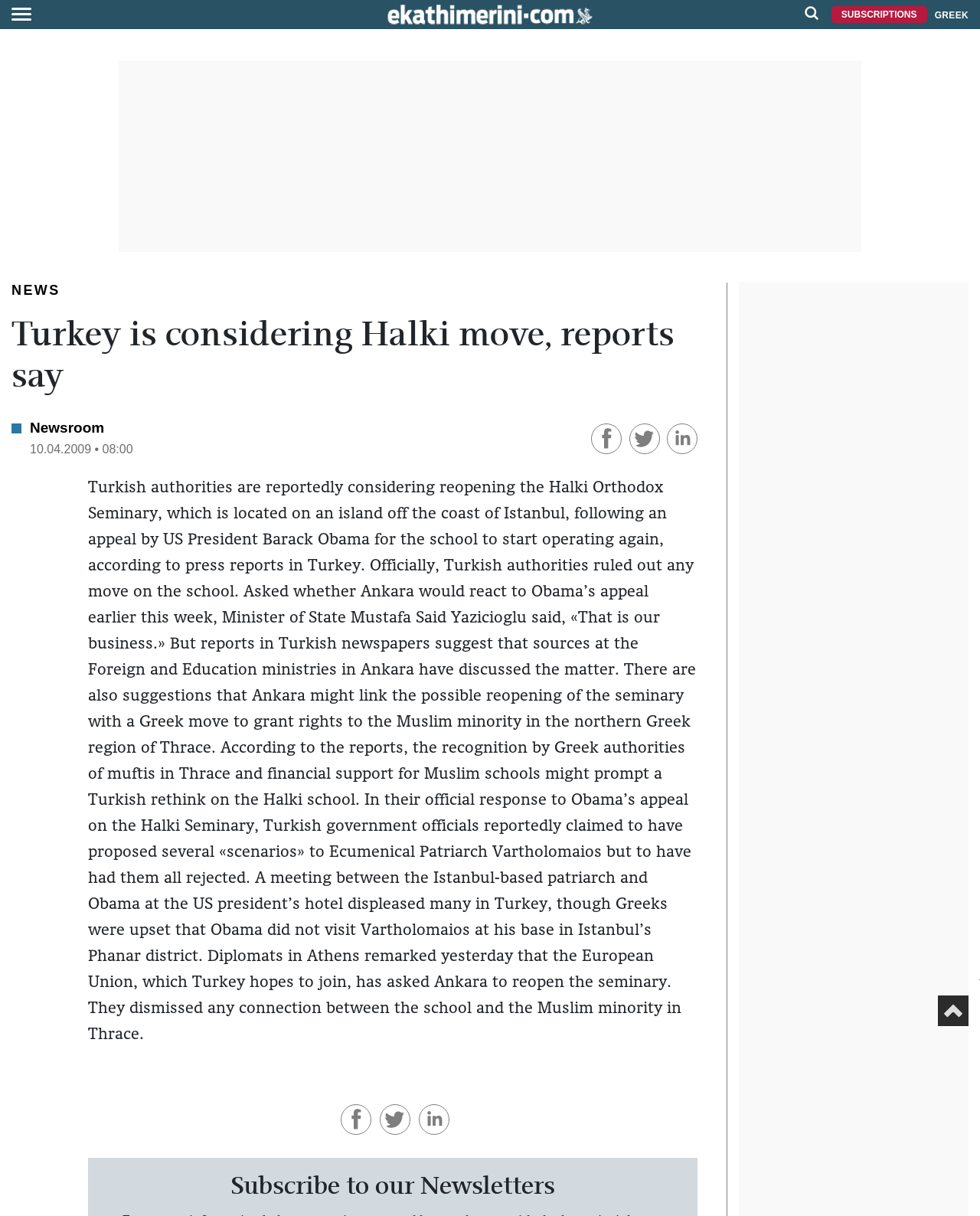Specify the bounding box coordinates for the region that must be clicked to perform the given instruction: "Watch the video in full screen".

[0.665, 0.728, 0.712, 0.766]